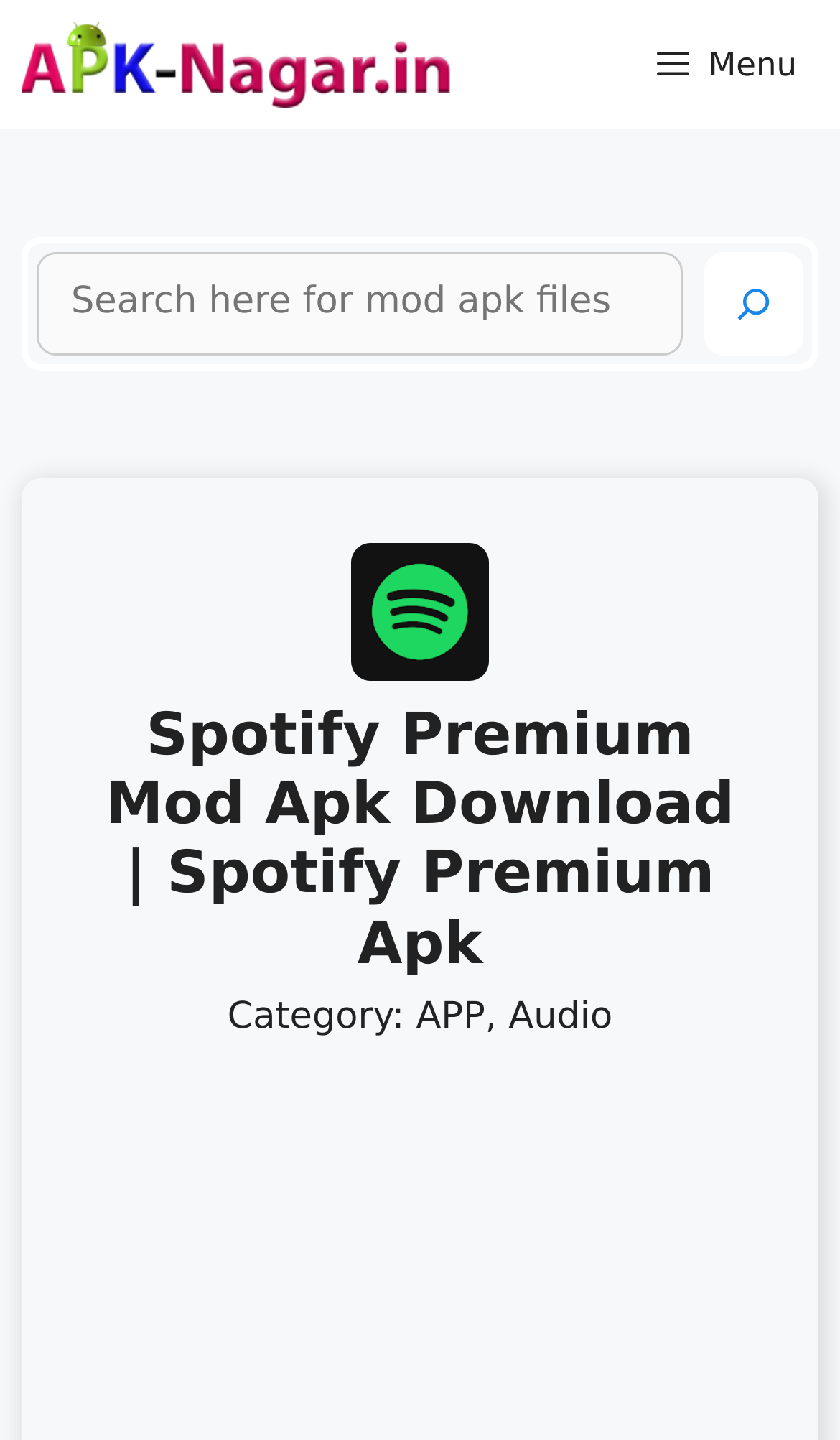Generate a comprehensive description of the contents of the webpage.

The webpage is about Spotify Premium Mod Apk, a music streaming service. At the top left, there is a link to "APK Nagar.in" accompanied by an image with the same name. On the top right, there is a button labeled "Menu" that is not expanded. 

Below the top section, there is a search bar that spans most of the width of the page. The search bar has a label "Search" and a search box where users can input their queries. The search box has a button with a magnifying glass icon on the right side. 

Further down, there is a large figure that takes up most of the width of the page, containing an image. Below the figure, there is a heading that reads "Spotify Premium Mod Apk Download | Spotify Premium Apk". 

Under the heading, there are three lines of text. The first line reads "Category:", followed by "APP" and "Audio" with a comma in between. These texts are positioned in the middle of the page.